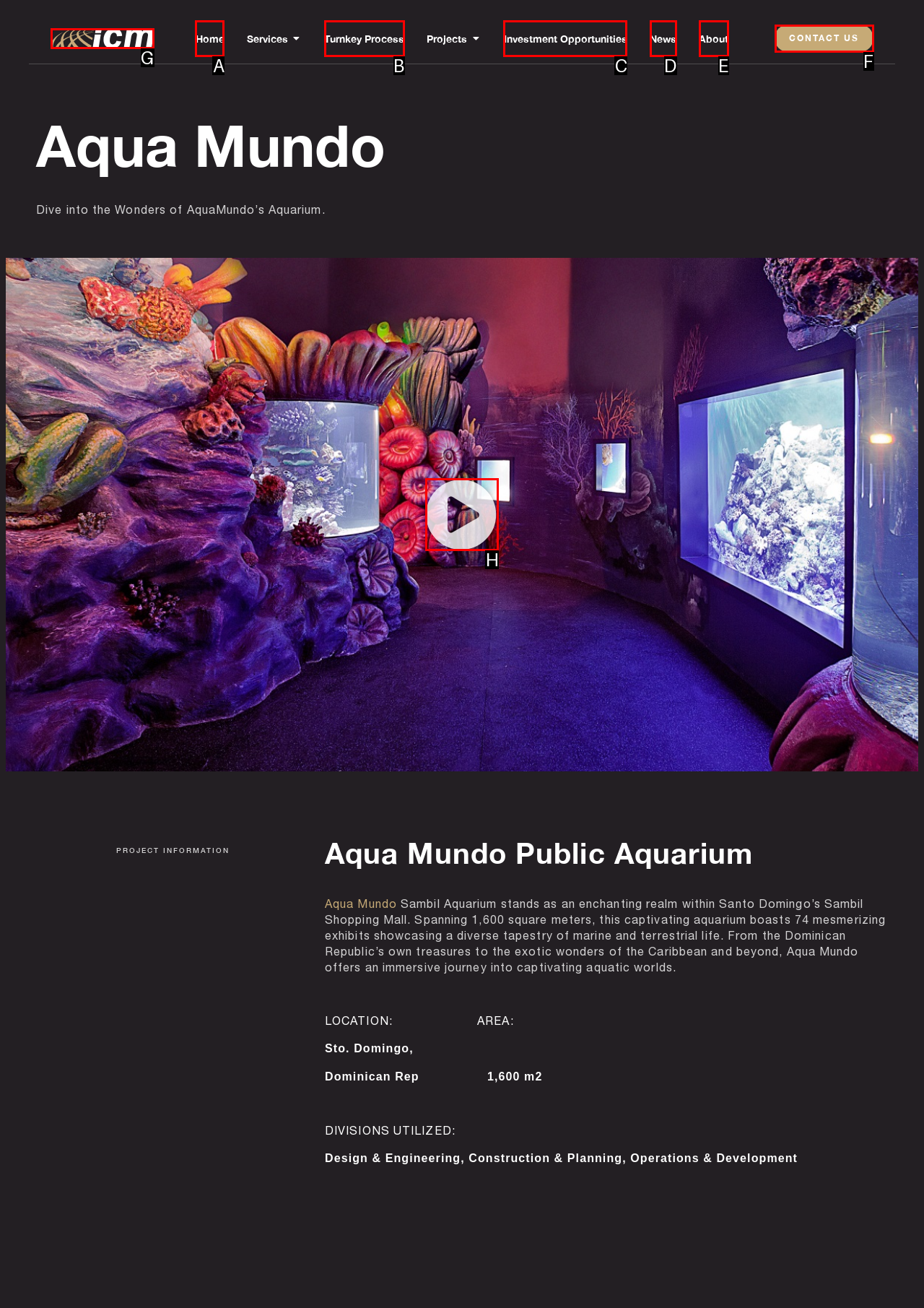Determine which option aligns with the description: Exotic House Digest. Provide the letter of the chosen option directly.

None